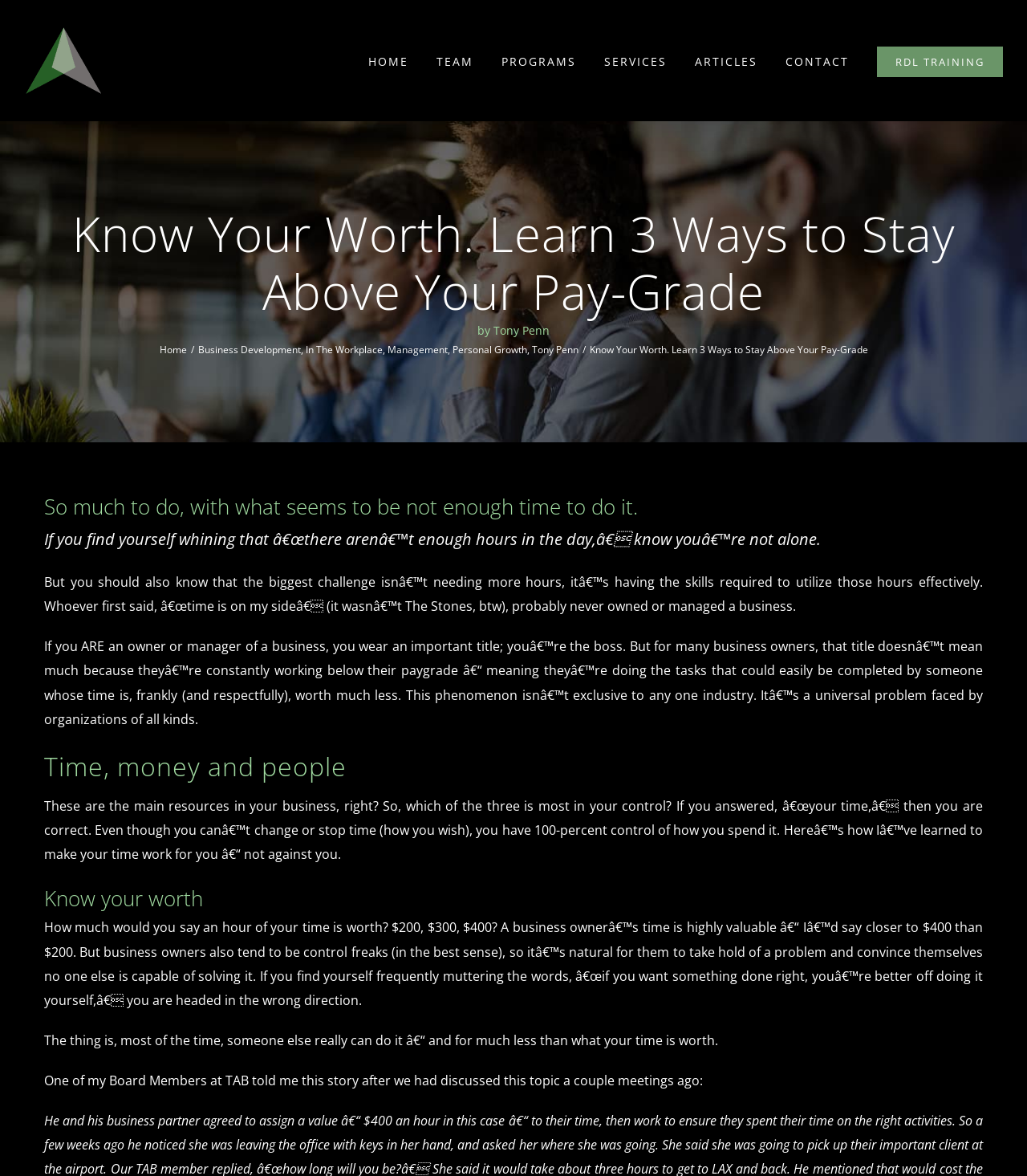Explain the webpage in detail, including its primary components.

This webpage is about learning to stay above one's pay grade, specifically for business owners and managers. At the top left corner, there is a logo of RDL Sales Management. Below the logo, there is a main navigation menu with 7 links: HOME, TEAM, PROGRAMS, SERVICES, ARTICLES, CONTACT, and RDL TRAINING. 

The page title bar is located below the navigation menu, which contains a heading that reads "Know Your Worth. Learn 3 Ways to Stay Above Your Pay-Grade" and a subheading "by Tony Penn". There are also several links and static text elements in this section, including a breadcrumb trail with links to Home, Business Development, In The Workplace, Management, Personal Growth, and Tony Penn.

The main content of the webpage is divided into several sections. The first section starts with a heading "So much to do, with what seems to be not enough time to do it." and discusses the challenges of managing time as a business owner. The text explains that the biggest challenge is not having enough hours in the day, but rather having the skills to utilize those hours effectively.

The next section is headed "Time, money and people" and talks about the three main resources in a business: time, money, and people. It emphasizes that time is the most controllable resource and provides guidance on how to make the most of it.

The third section is headed "Know your worth" and focuses on the value of a business owner's time. It encourages readers to recognize their worth and delegate tasks to others, rather than trying to do everything themselves. The section also includes a story from a Board Member at TAB, which illustrates the importance of delegating tasks.

Overall, the webpage provides guidance and advice for business owners and managers on how to stay above their pay grade by effectively managing their time and delegating tasks to others.